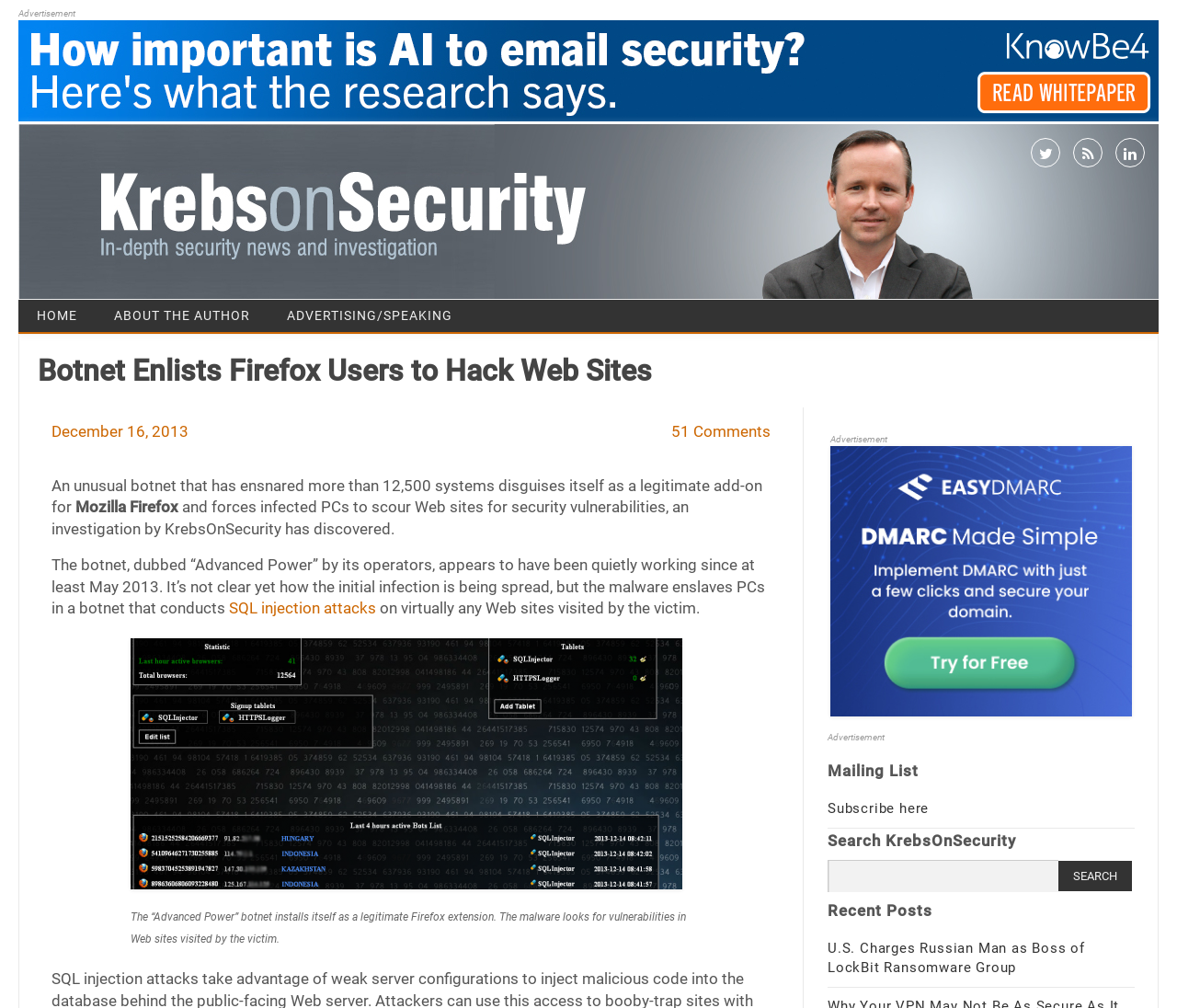Determine the bounding box of the UI component based on this description: "Skip to content". The bounding box coordinates should be four float values between 0 and 1, i.e., [left, top, right, bottom].

[0.5, 0.296, 0.59, 0.312]